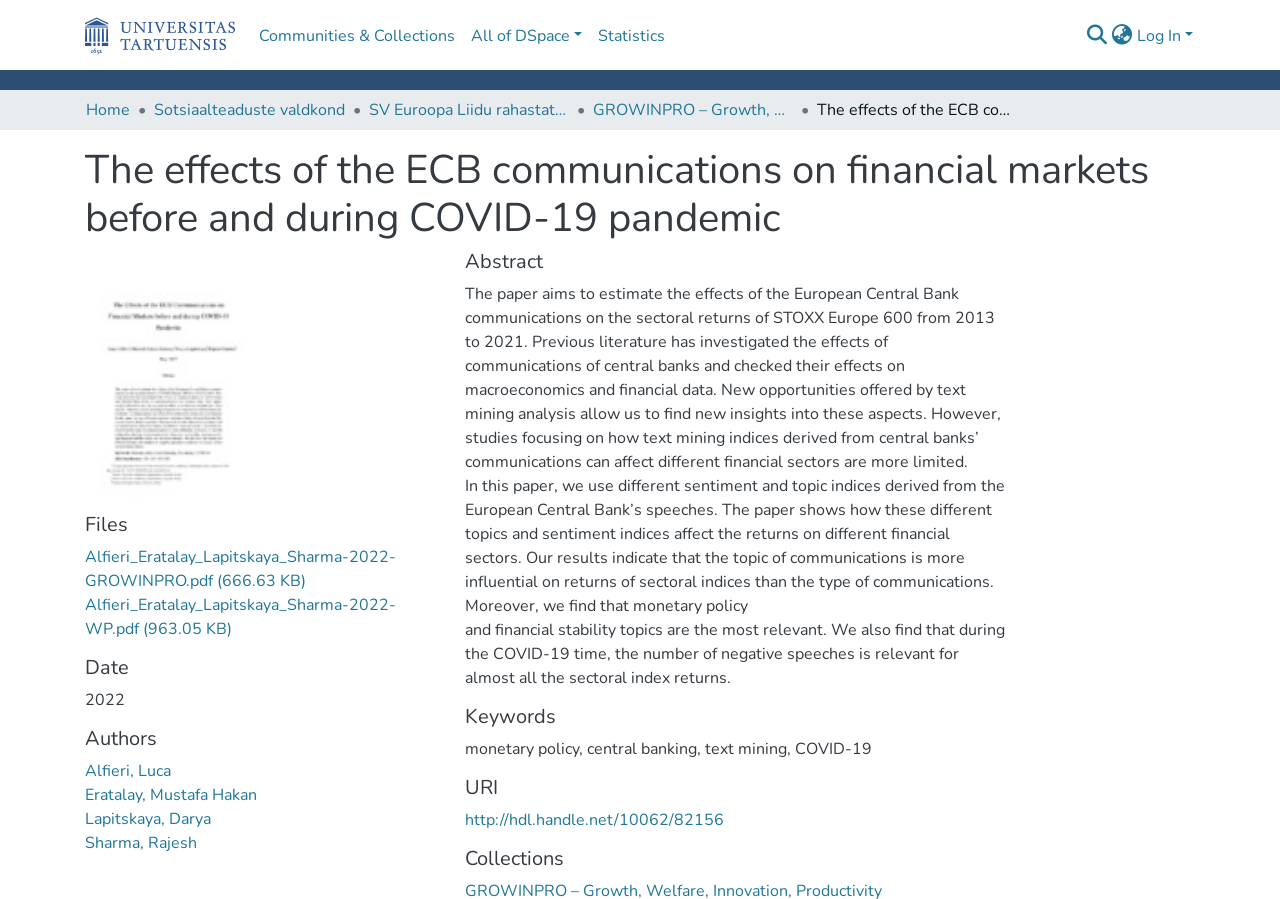Specify the bounding box coordinates of the region I need to click to perform the following instruction: "Switch language". The coordinates must be four float numbers in the range of 0 to 1, i.e., [left, top, right, bottom].

[0.867, 0.026, 0.887, 0.053]